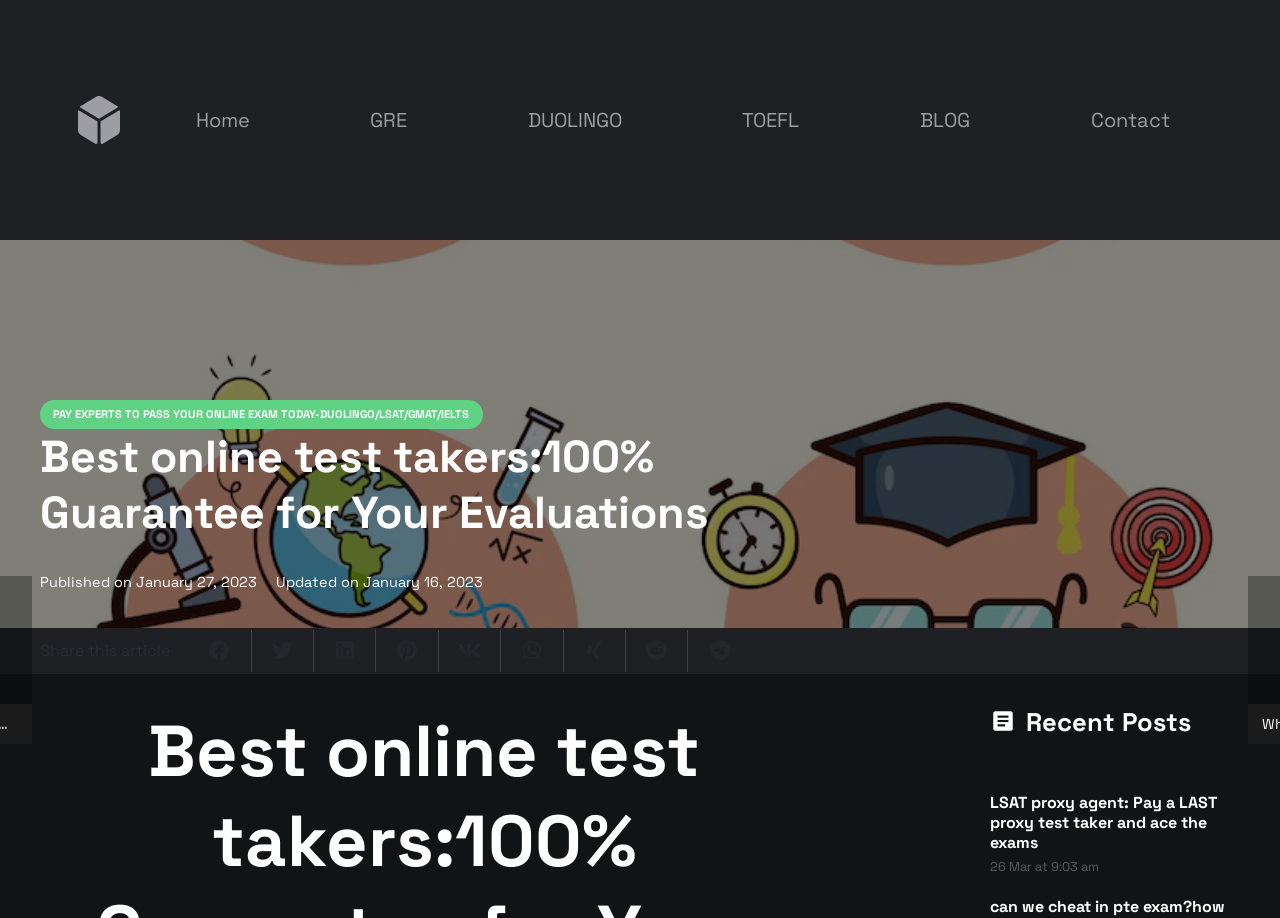Determine the bounding box coordinates of the region to click in order to accomplish the following instruction: "Click on the Home link". Provide the coordinates as four float numbers between 0 and 1, specifically [left, top, right, bottom].

[0.128, 0.103, 0.22, 0.158]